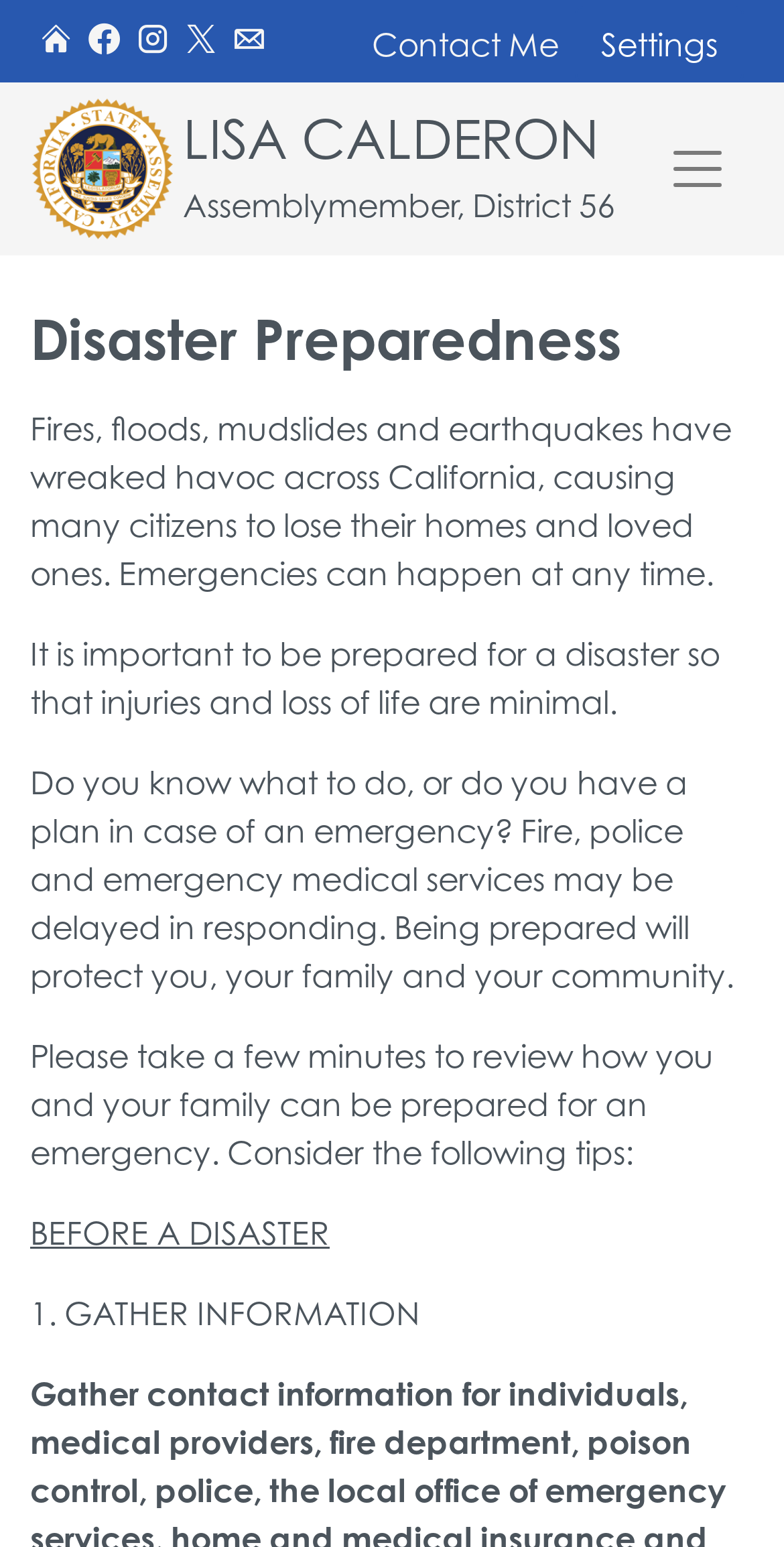How many social media links are there?
Refer to the image and provide a one-word or short phrase answer.

4